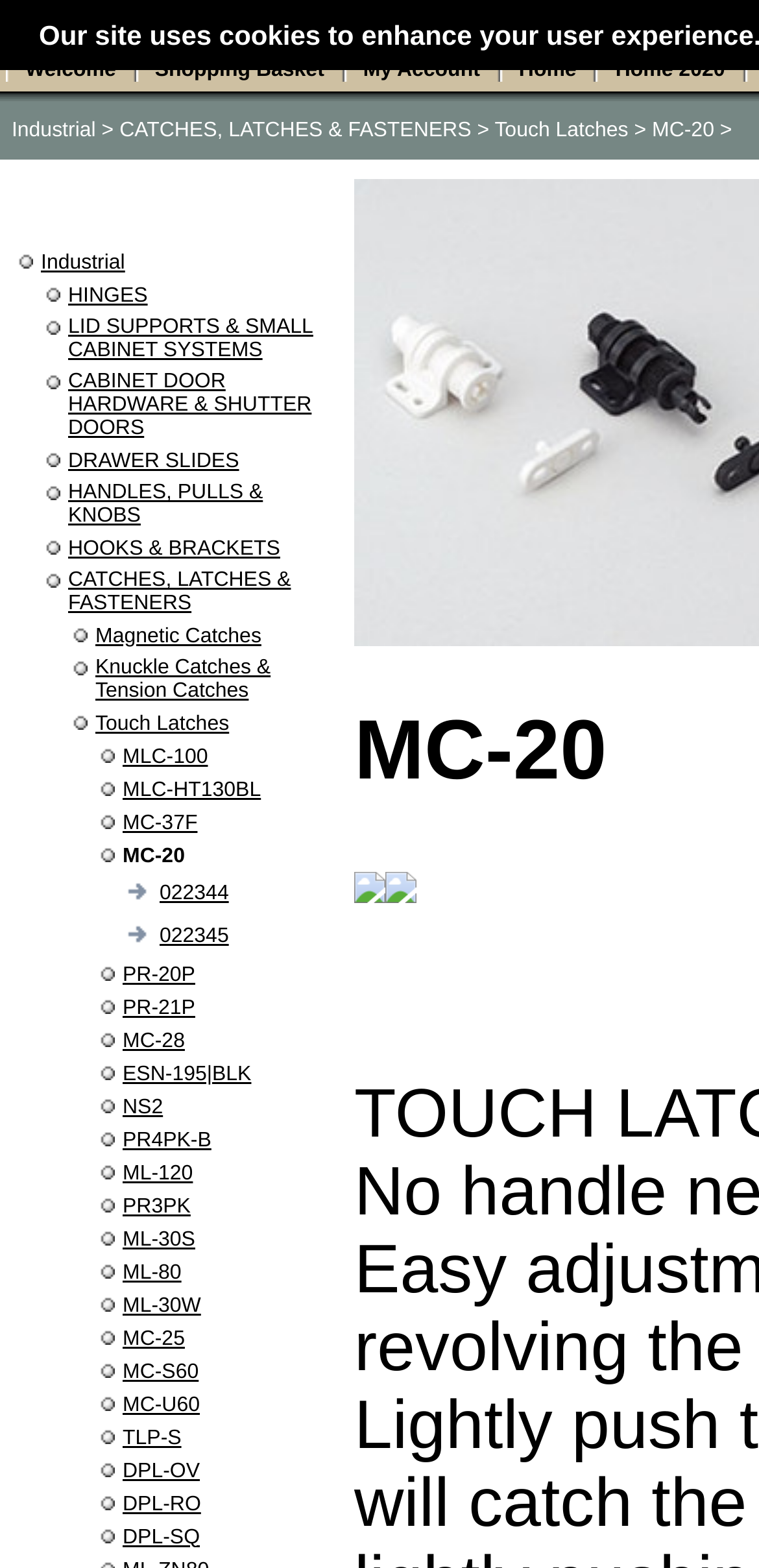What is the purpose of the top navigation bar?
Based on the image, provide your answer in one word or phrase.

To navigate to different pages